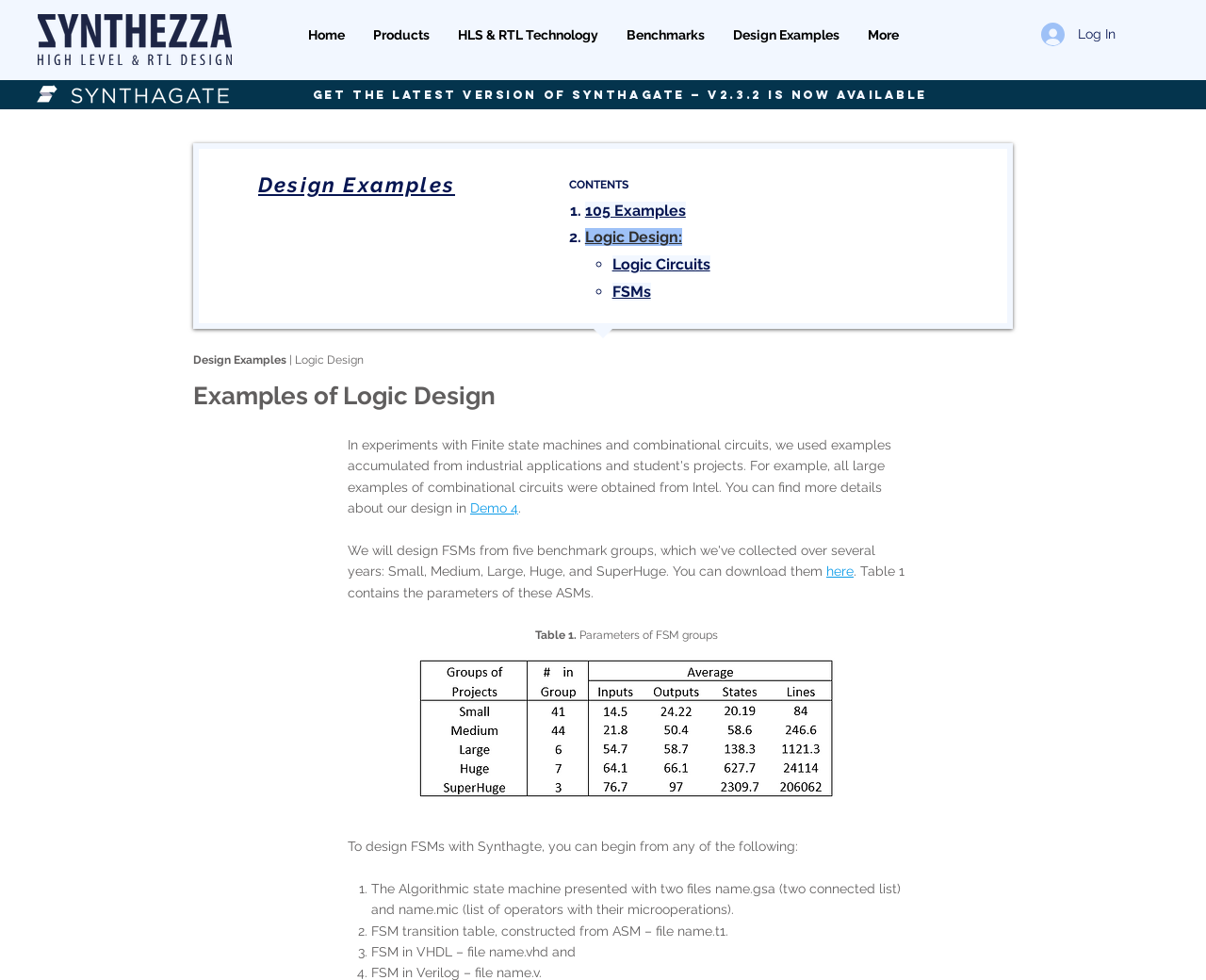What is the type of design being discussed in the webpage?
Observe the image and answer the question with a one-word or short phrase response.

Logic Design